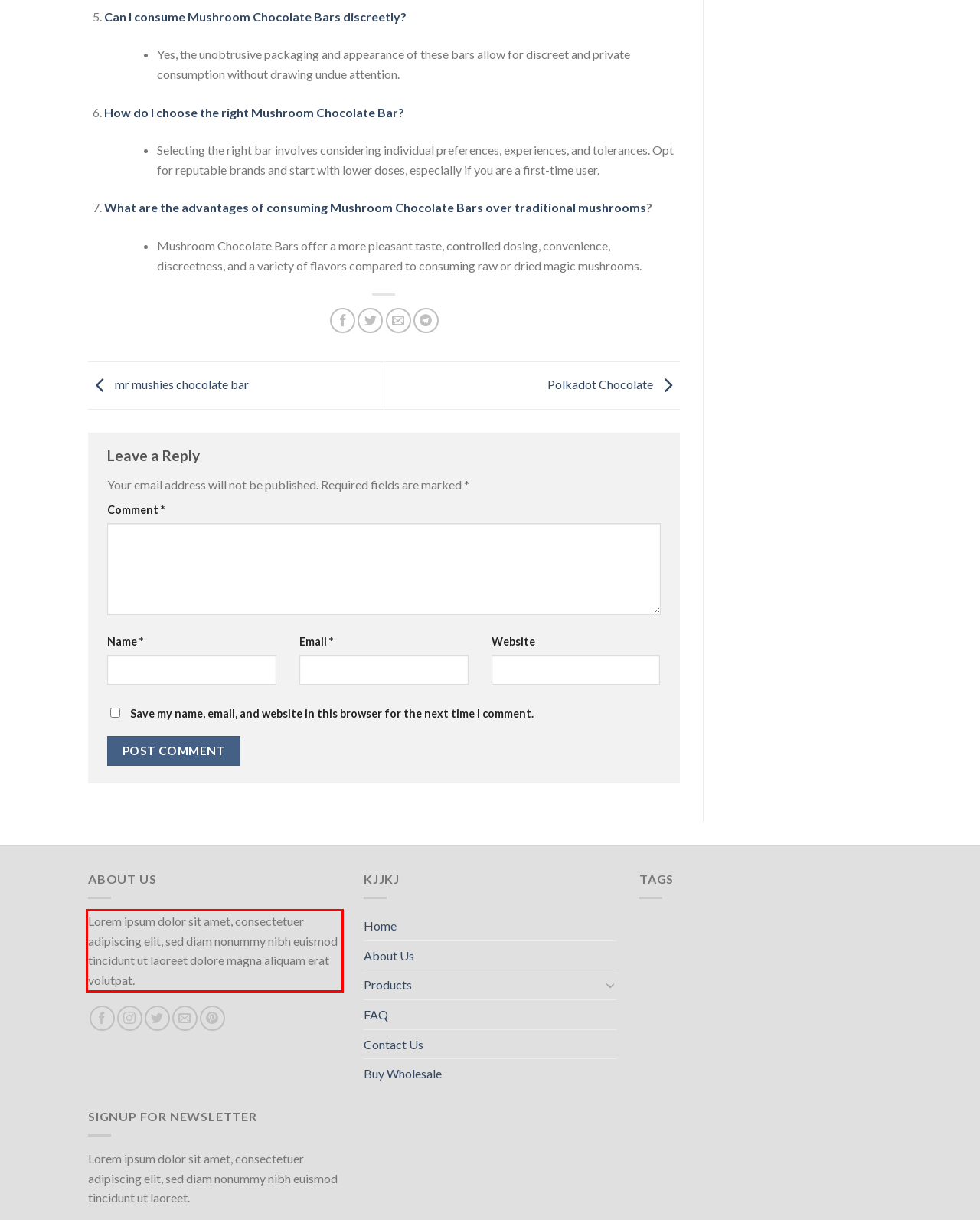Identify the text within the red bounding box on the webpage screenshot and generate the extracted text content.

Lorem ipsum dolor sit amet, consectetuer adipiscing elit, sed diam nonummy nibh euismod tincidunt ut laoreet dolore magna aliquam erat volutpat.